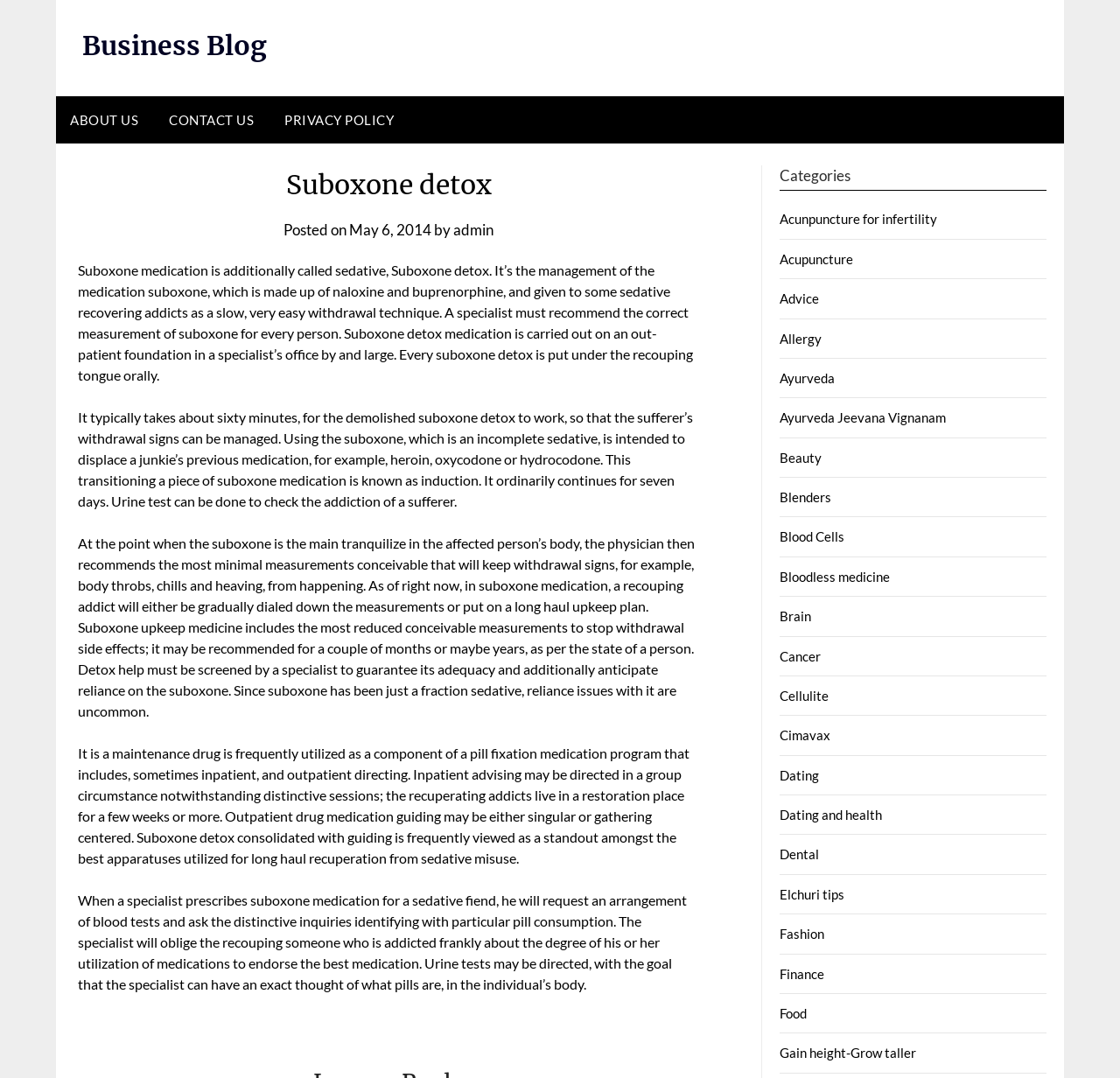Please find the bounding box coordinates for the clickable element needed to perform this instruction: "Click on the link to learn about Acupuncture".

[0.696, 0.233, 0.762, 0.247]